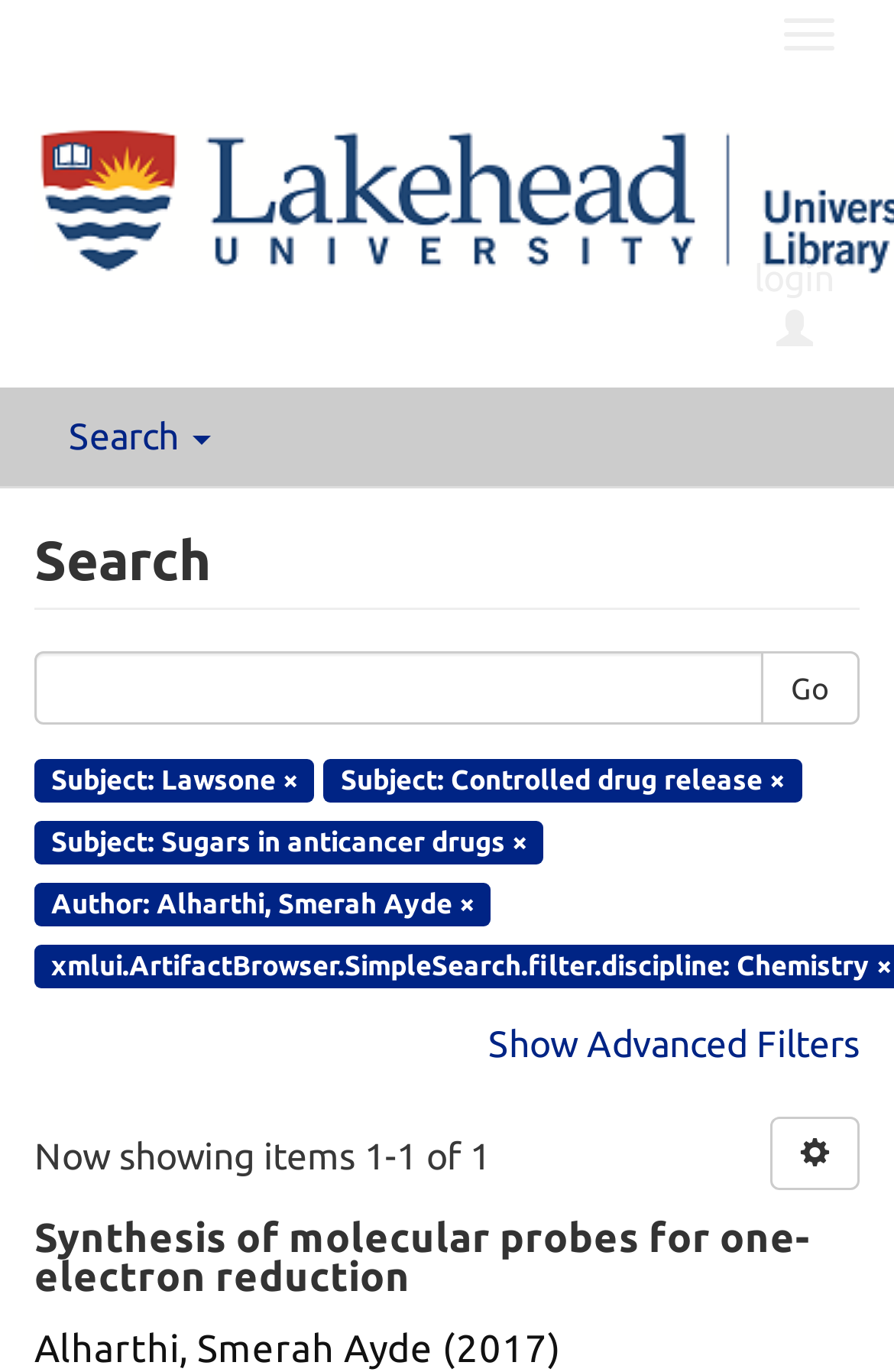What is the year of the search result?
Give a detailed and exhaustive answer to the question.

I found the answer by looking at the text '2017' which specifies the year of the search result.